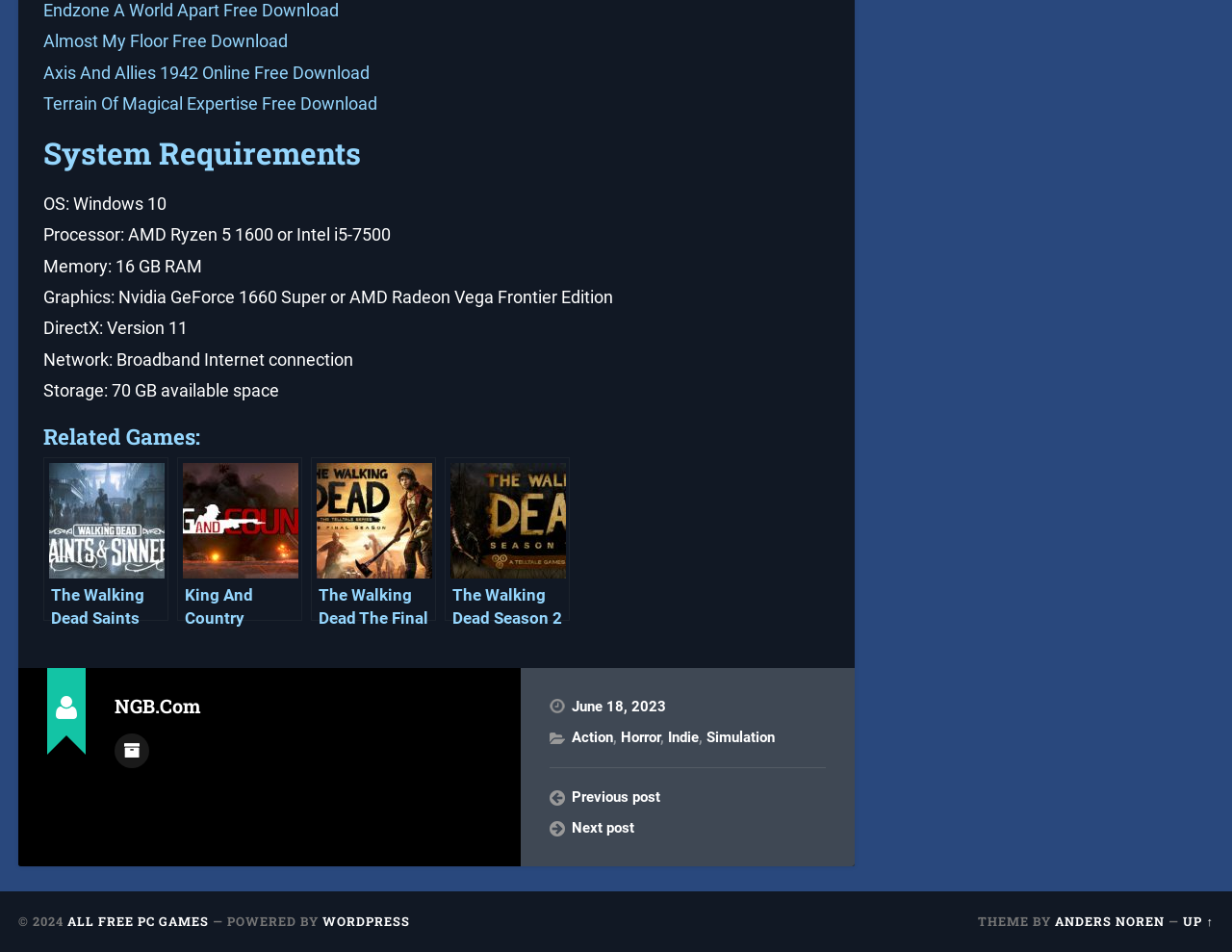Could you determine the bounding box coordinates of the clickable element to complete the instruction: "Click on the 'CONTÁCTENOS' button"? Provide the coordinates as four float numbers between 0 and 1, i.e., [left, top, right, bottom].

None